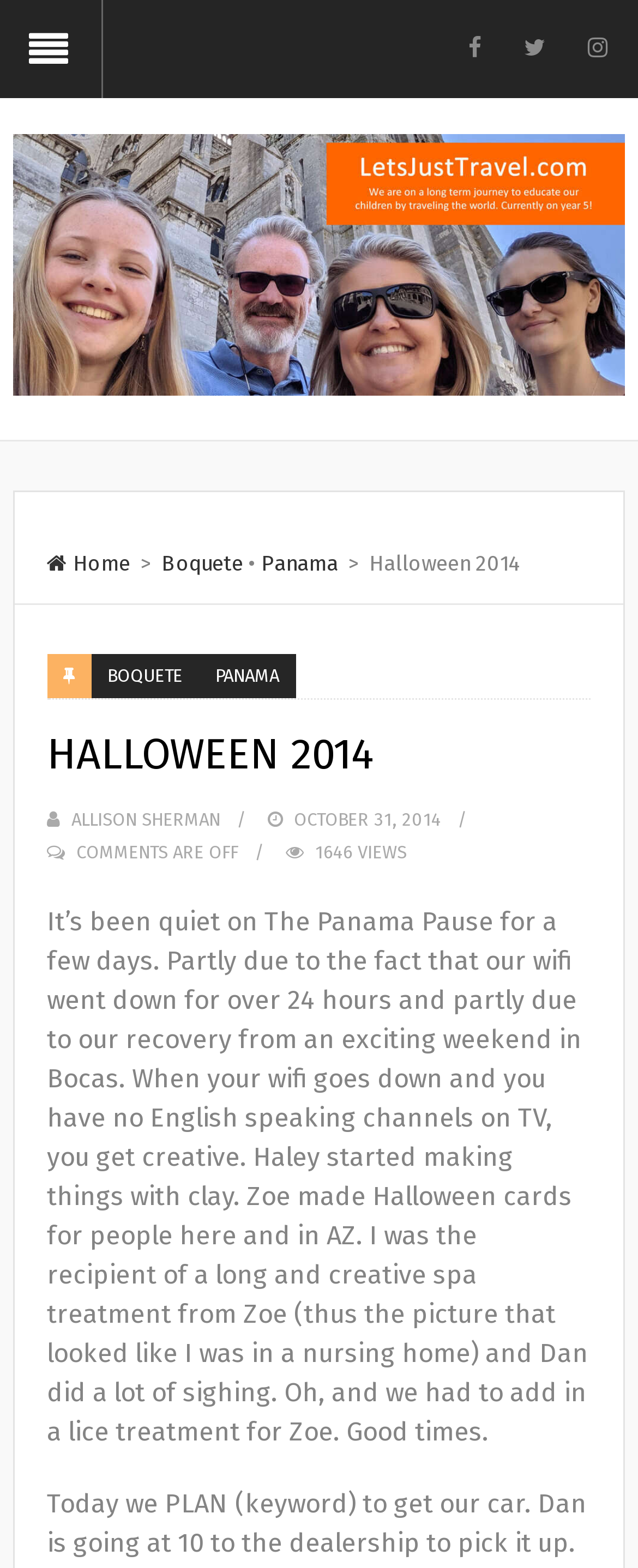Please mark the clickable region by giving the bounding box coordinates needed to complete this instruction: "View the post about Boquete".

[0.253, 0.351, 0.382, 0.367]